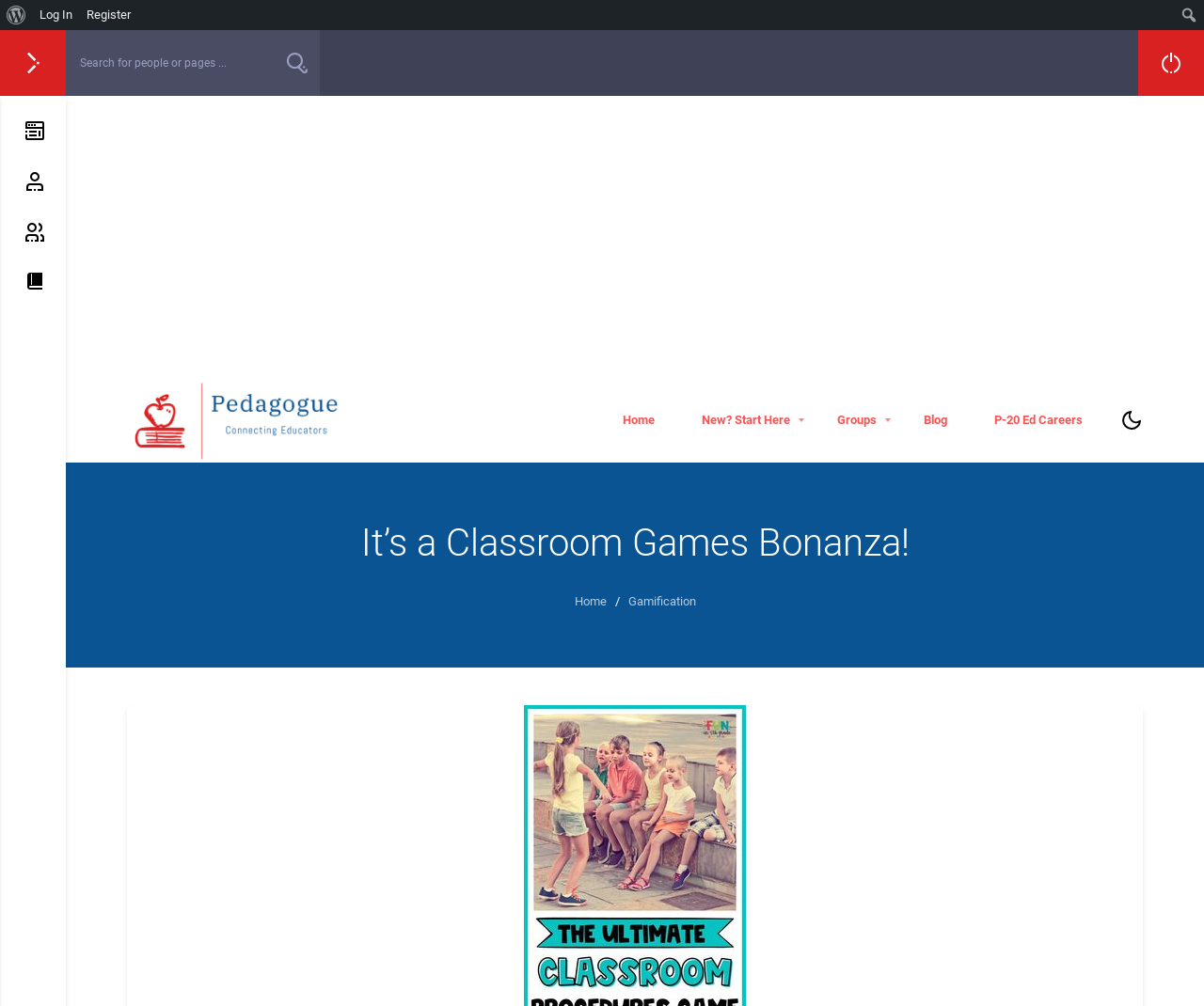Can you find the bounding box coordinates for the element that needs to be clicked to execute this instruction: "Click on the 'Search' button"? The coordinates should be given as four float numbers between 0 and 1, i.e., [left, top, right, bottom].

None